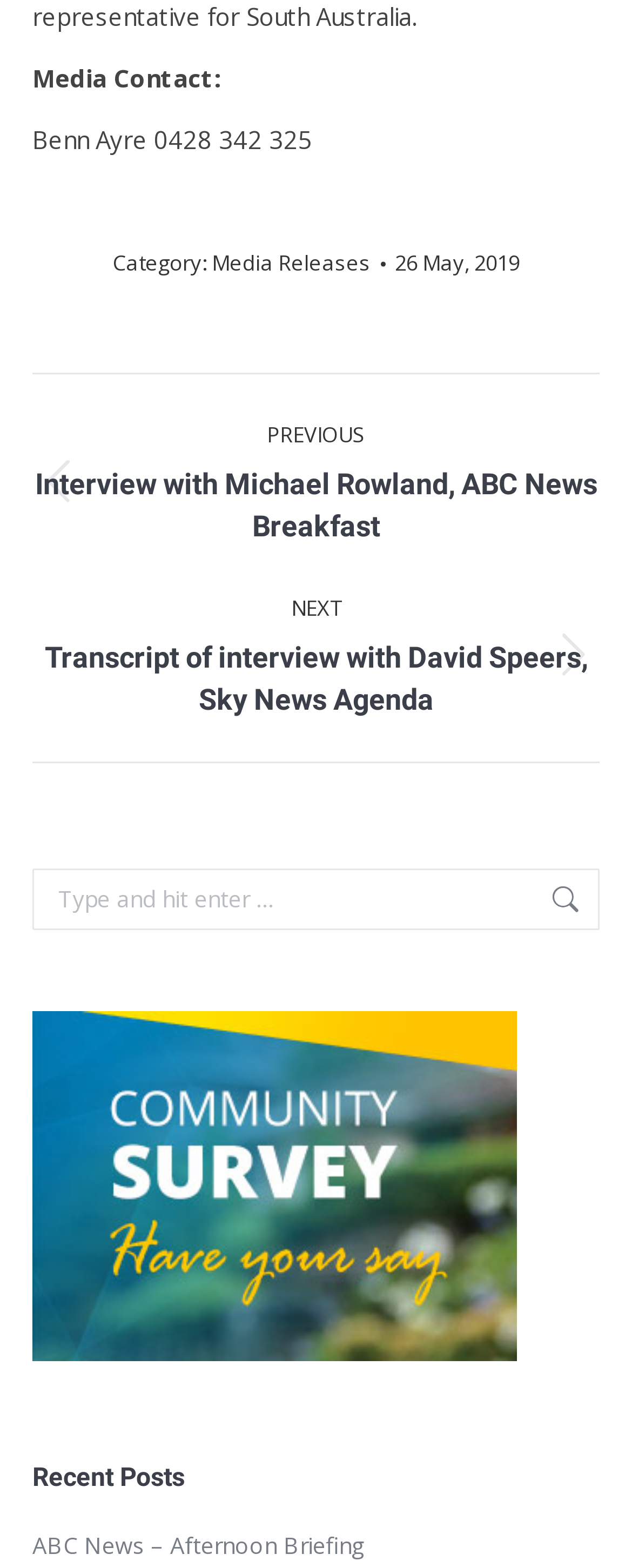What is the category of the current post?
Please provide a full and detailed response to the question.

The category is mentioned next to the text 'Category:' and is a link to 'Media Releases'.